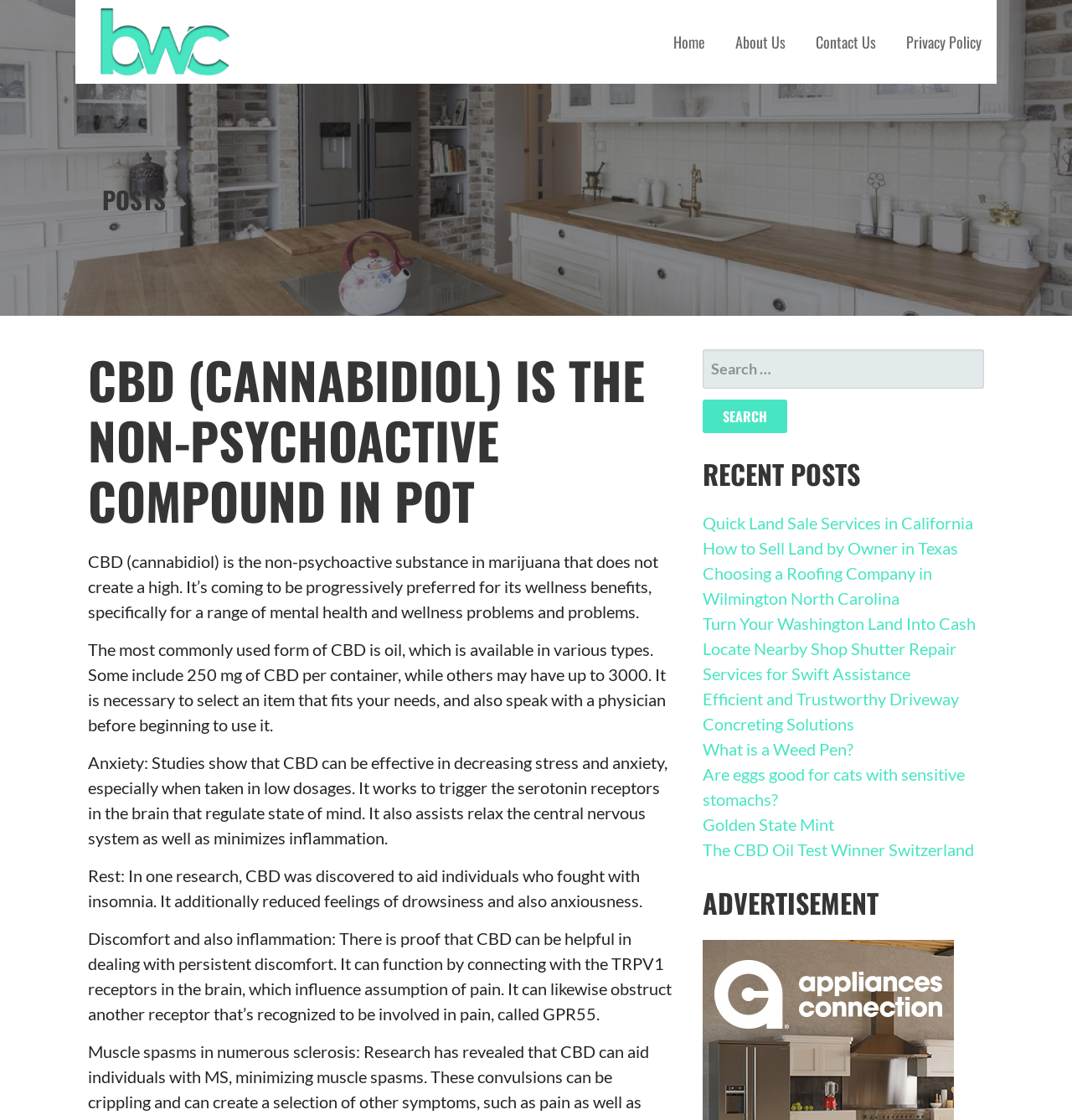Use a single word or phrase to answer the question: What are the recent posts about?

Various topics